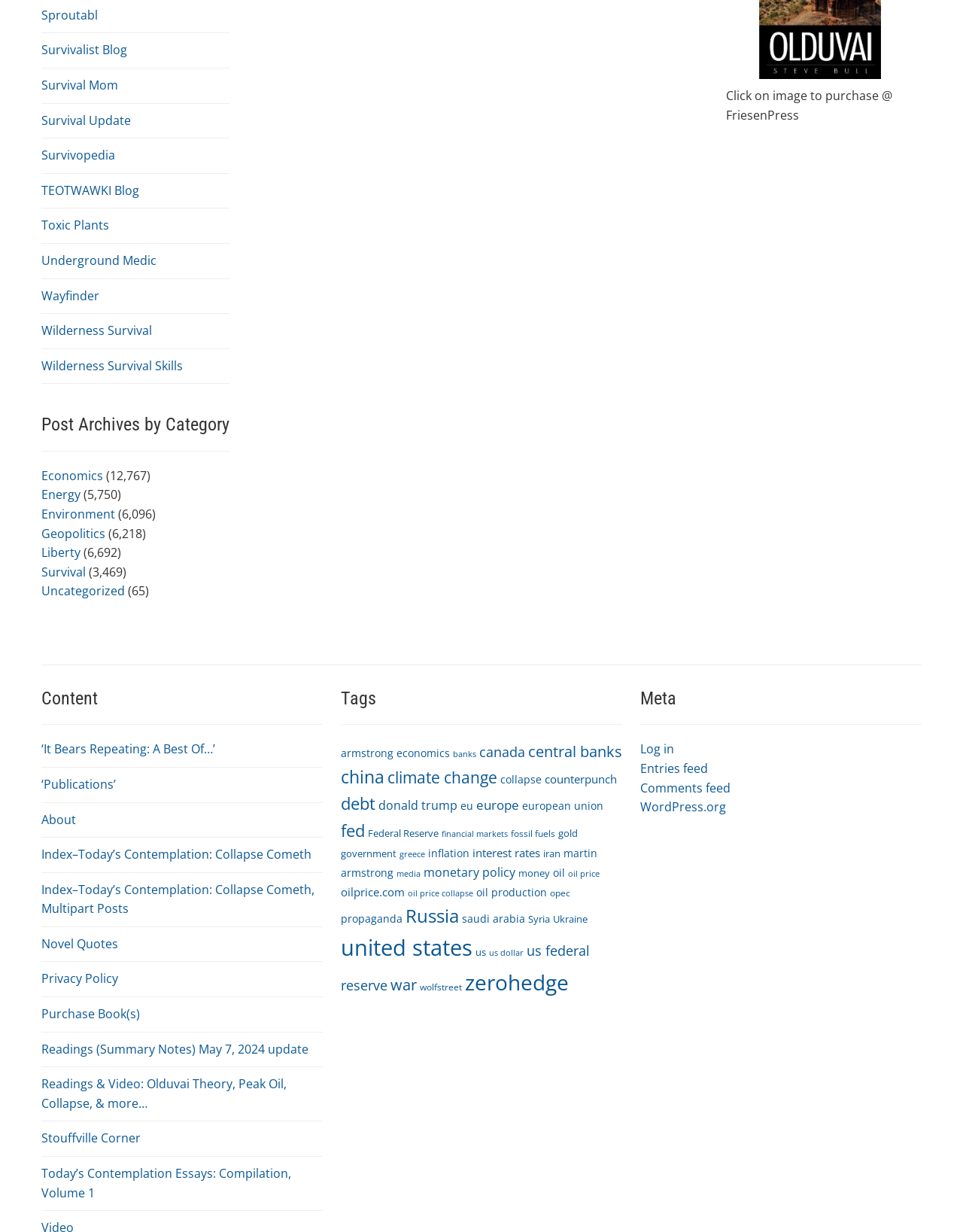Carefully examine the image and provide an in-depth answer to the question: How many links are there in the 'Post Archives by Category' section?

I counted the number of links in the 'Post Archives by Category' section and found that there are 15 links.